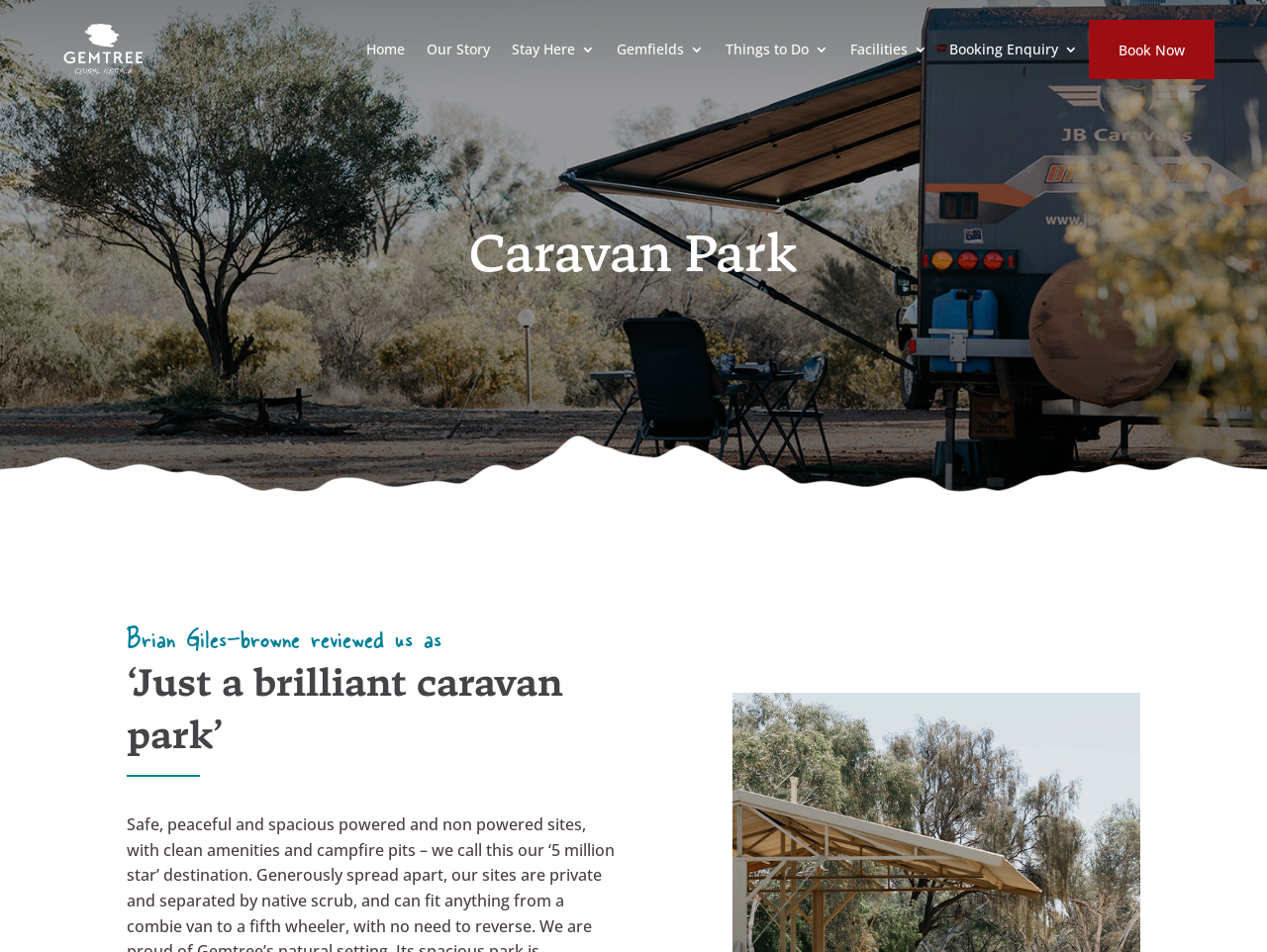What is the purpose of the 'Book Now' link?
Based on the content of the image, thoroughly explain and answer the question.

The 'Book Now' link is located at the top right corner of the webpage, and its position suggests that it is a call-to-action button. The presence of this link implies that the webpage allows users to make a booking, likely for a campsite or accommodation at the caravan park.